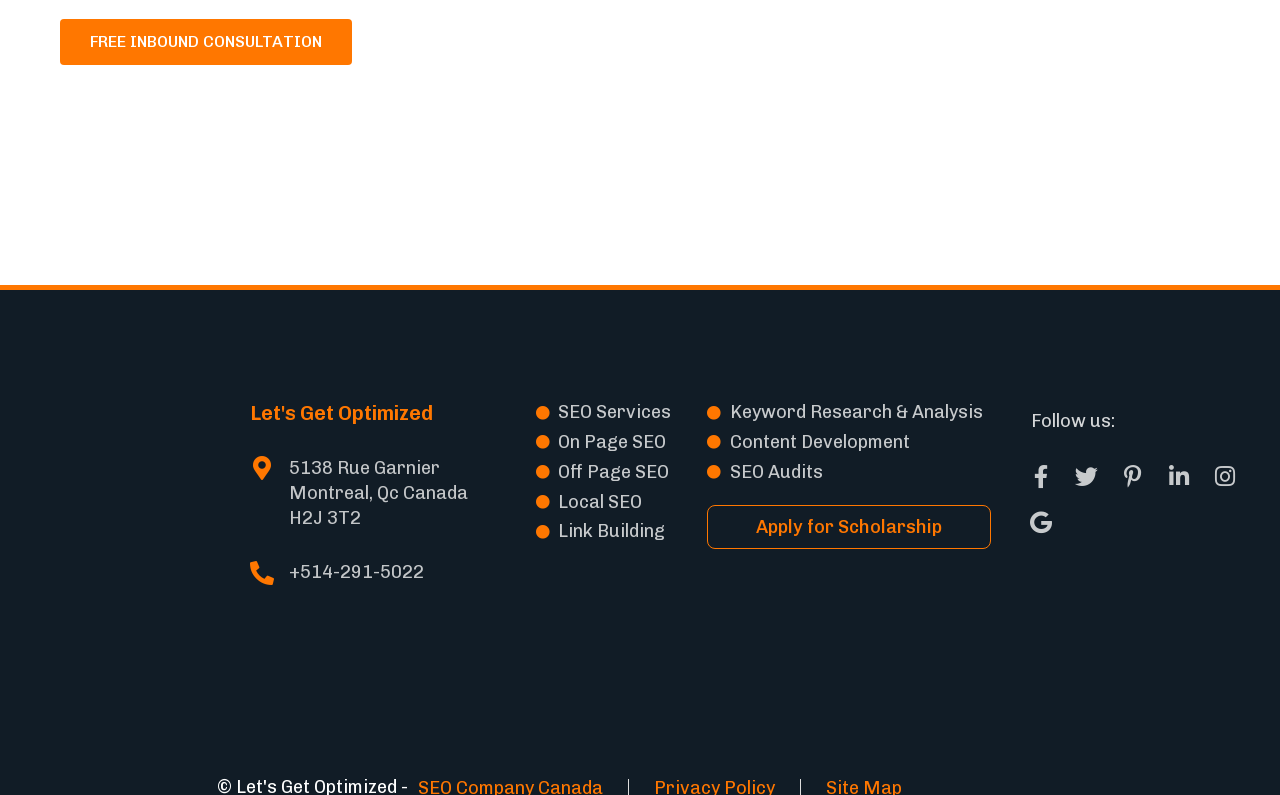Provide your answer to the question using just one word or phrase: What is the company's phone number?

+514-291-5022